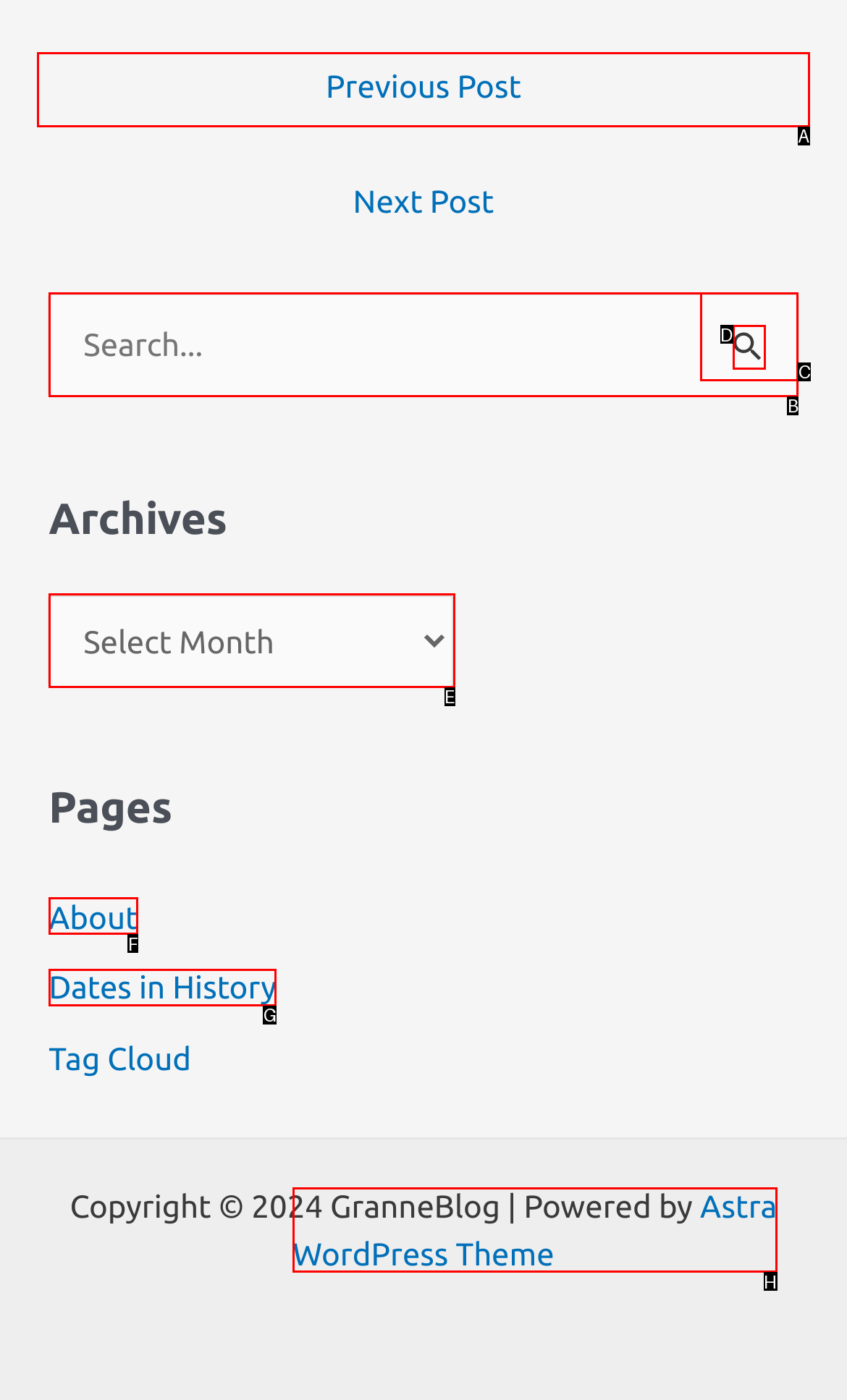Select the HTML element to finish the task: View archives Reply with the letter of the correct option.

E